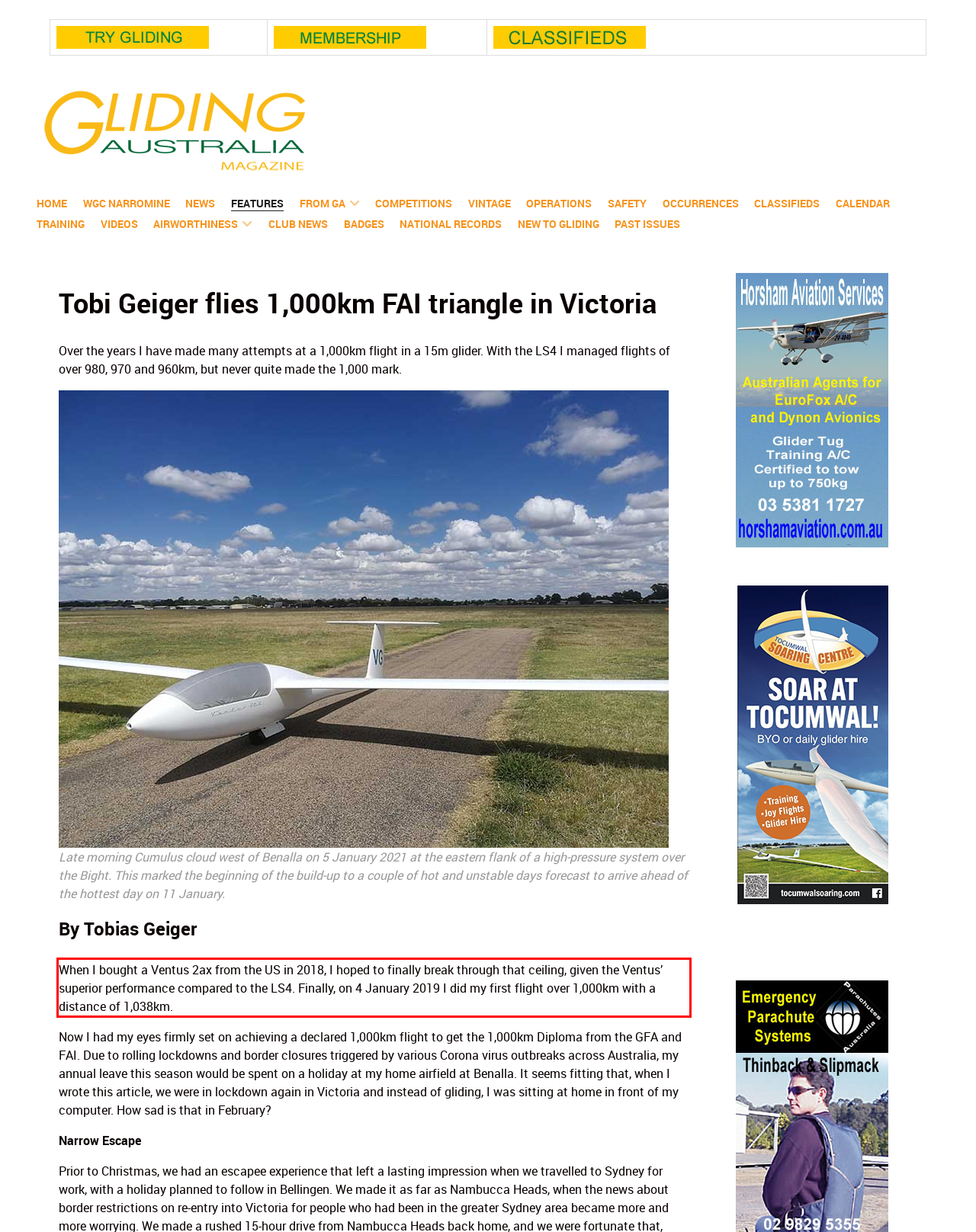Using the webpage screenshot, recognize and capture the text within the red bounding box.

When I bought a Ventus 2ax from the US in 2018, I hoped to finally break through that ceiling, given the Ventus’ superior performance compared to the LS4. Finally, on 4 January 2019 I did my first flight over 1,000km with a distance of 1,038km.